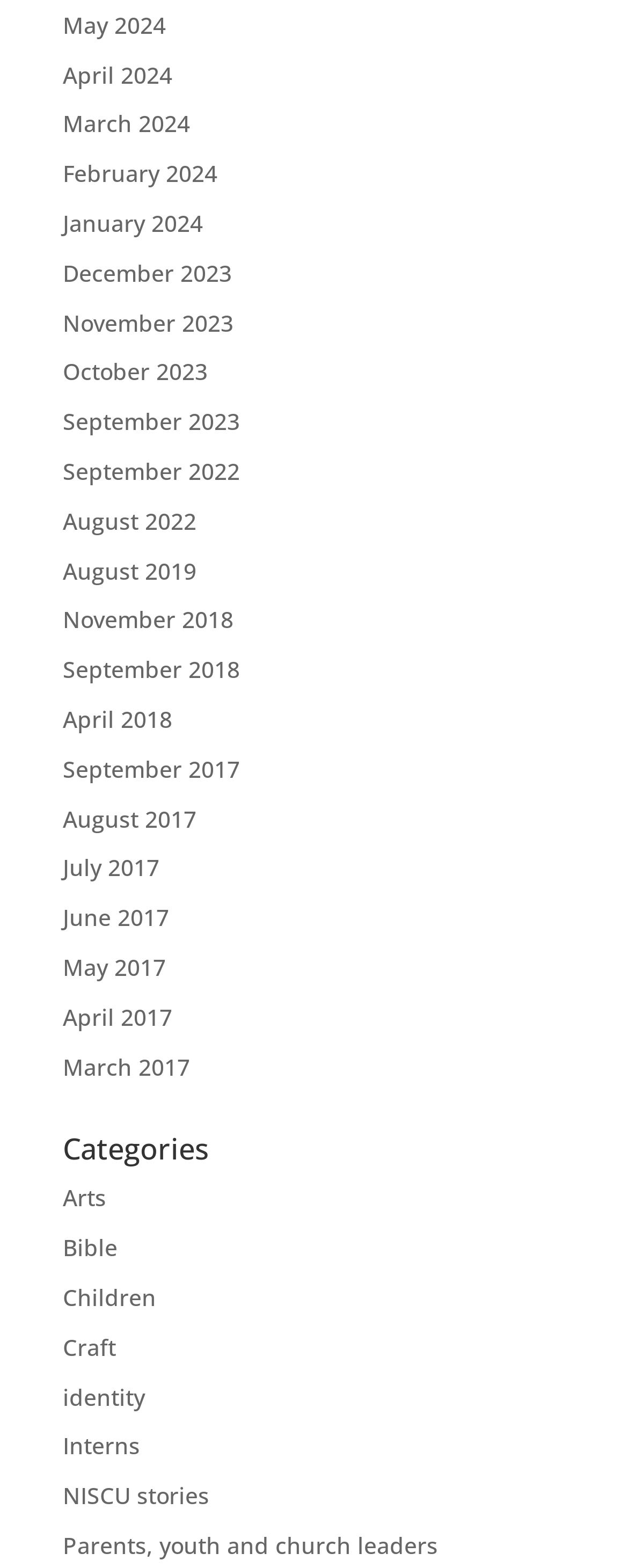Please provide a brief answer to the following inquiry using a single word or phrase:
Are there any links with the same month but different years?

Yes